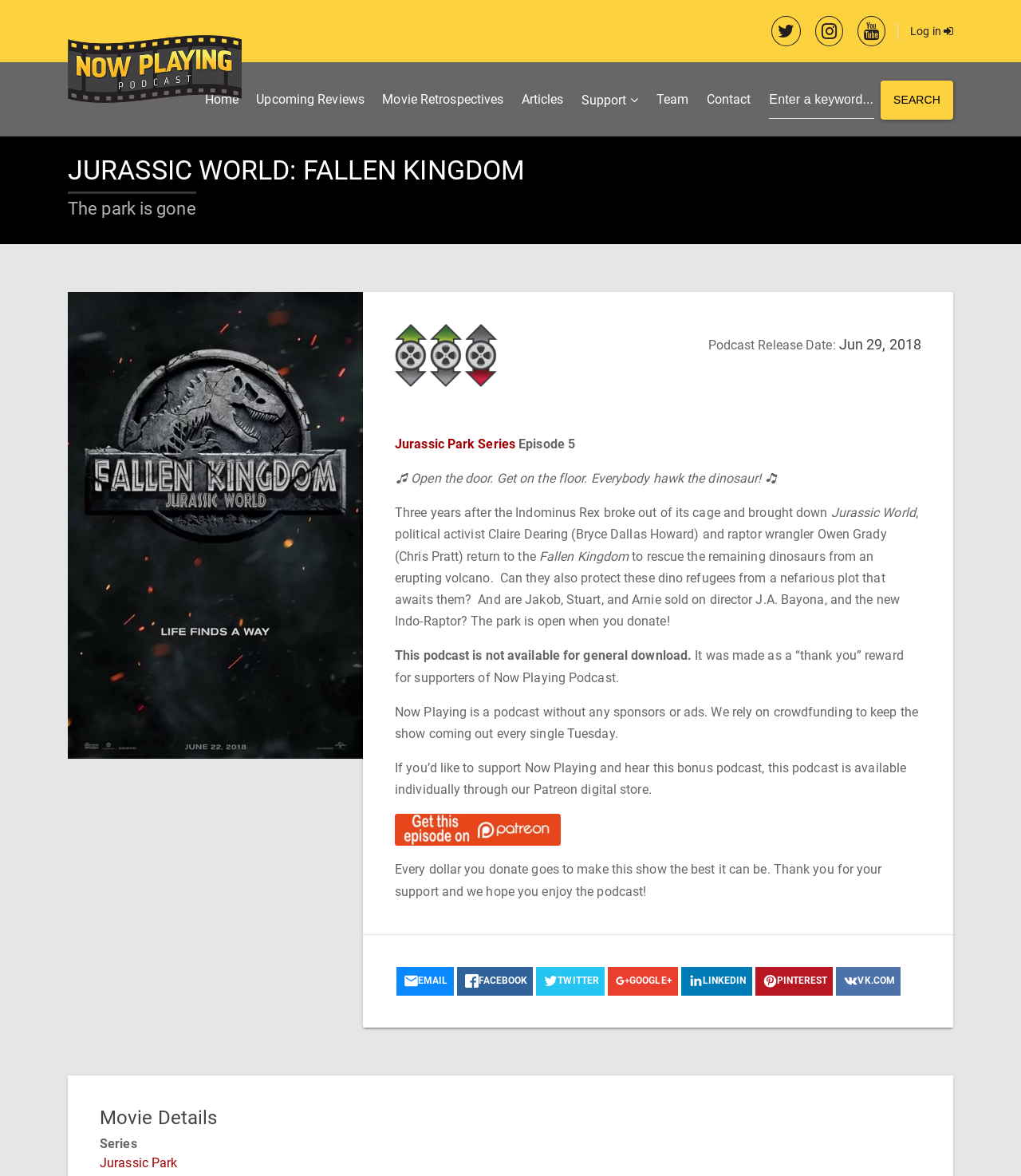Extract the primary header of the webpage and generate its text.

JURASSIC WORLD: FALLEN KINGDOM